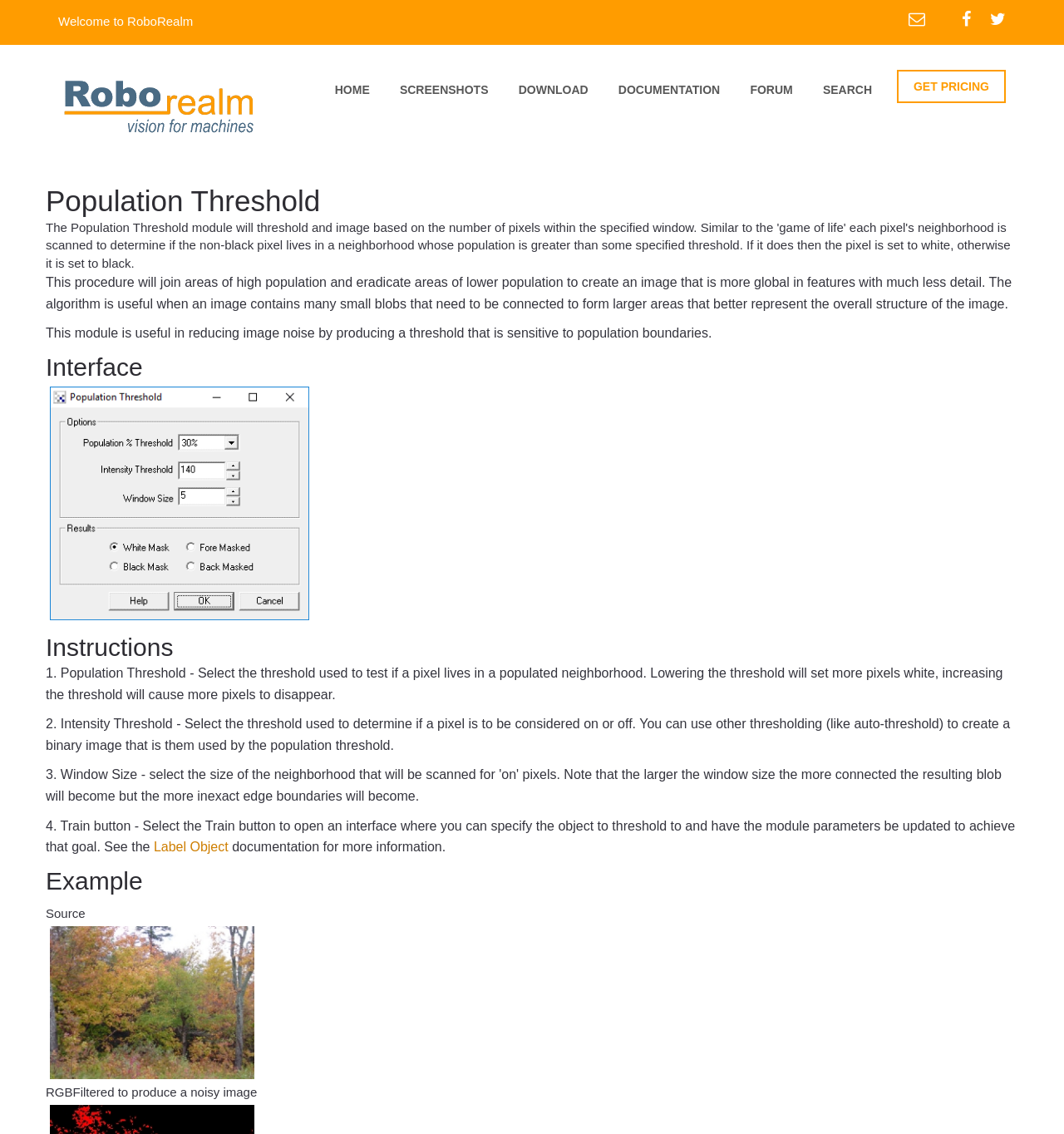What is the function of the Train button?
Give a single word or phrase as your answer by examining the image.

Specify object to threshold